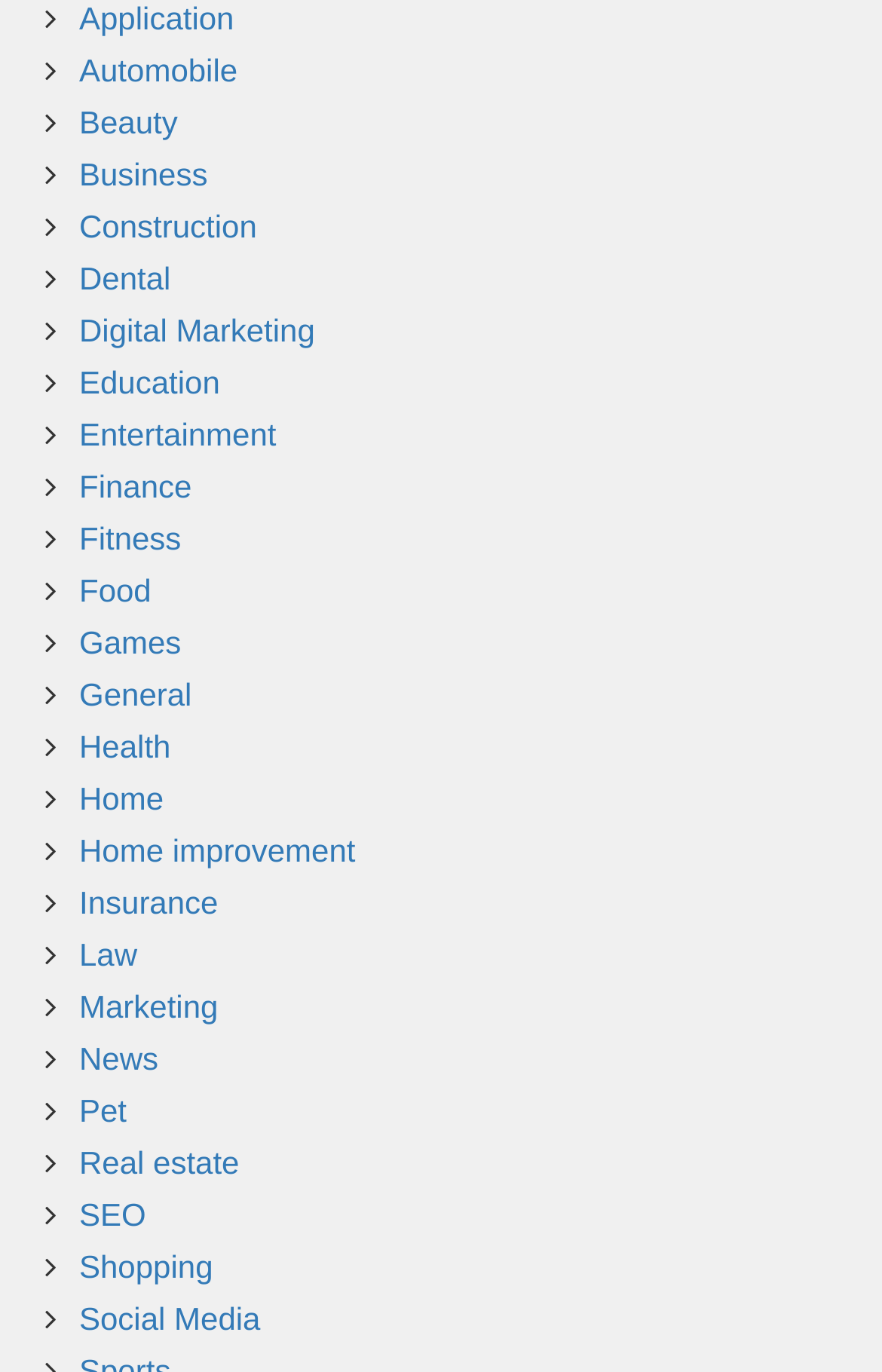Identify the bounding box coordinates of the section to be clicked to complete the task described by the following instruction: "Explore Digital Marketing". The coordinates should be four float numbers between 0 and 1, formatted as [left, top, right, bottom].

[0.09, 0.227, 0.357, 0.254]